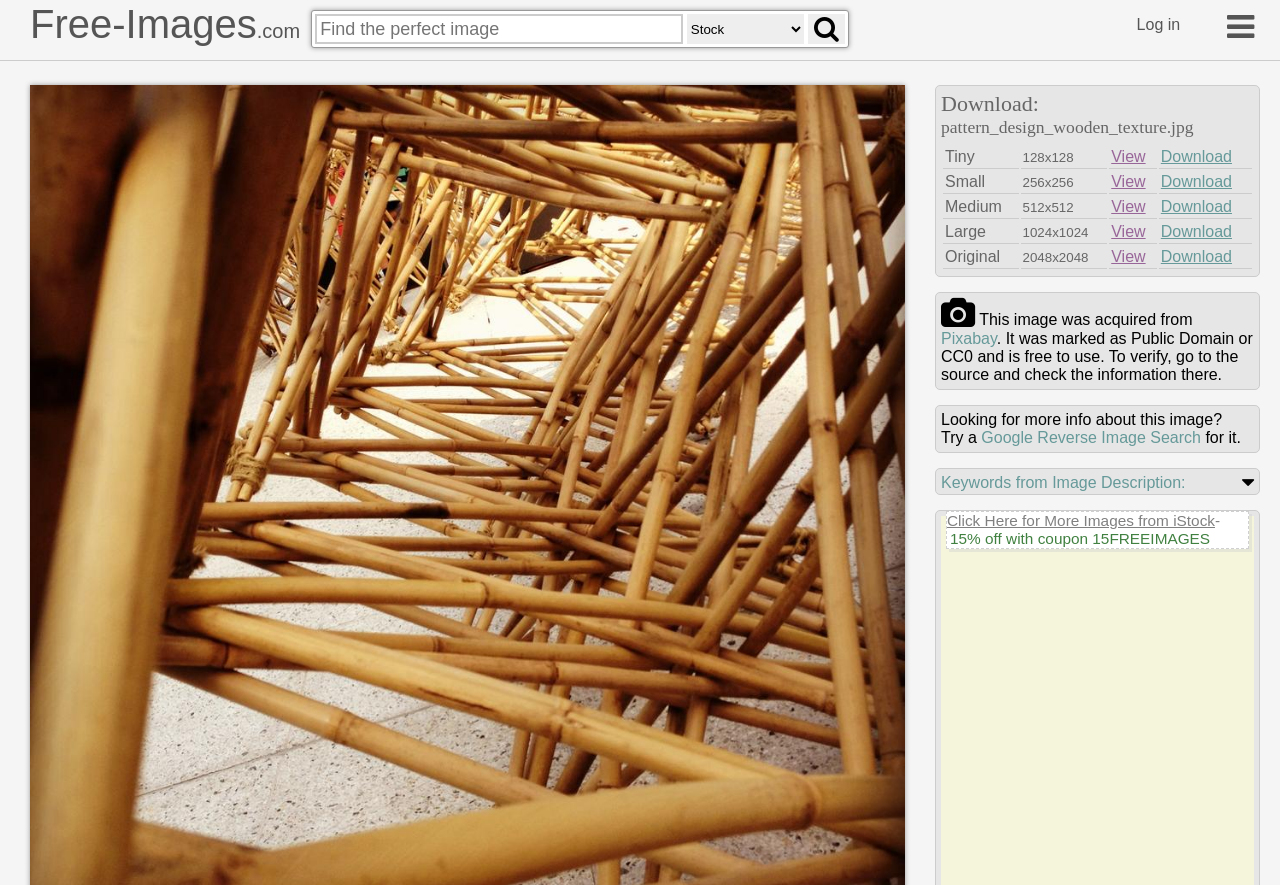Reply to the question with a brief word or phrase: What is the size of the 'Large' image?

1024x1024